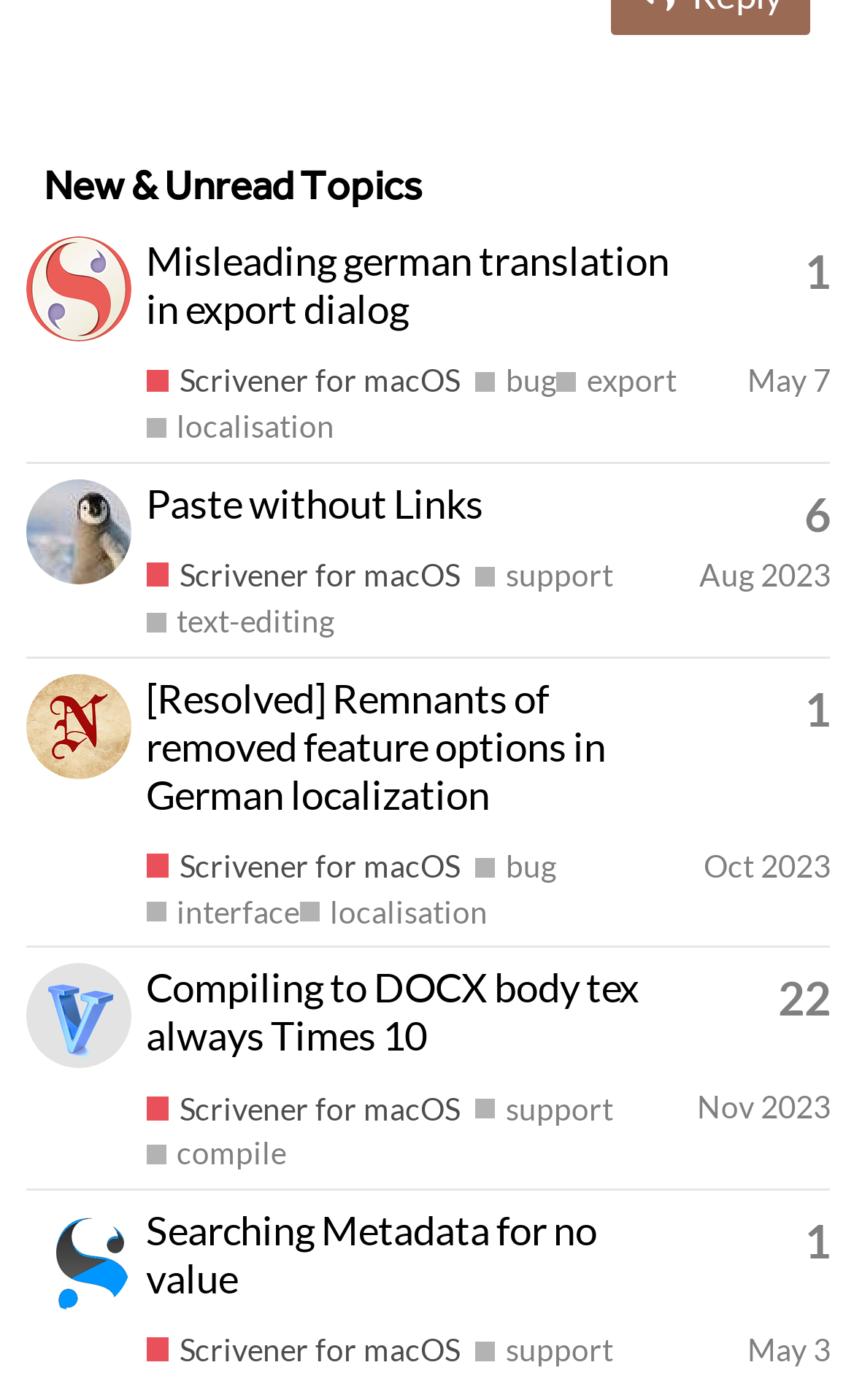Find the bounding box coordinates of the clickable area required to complete the following action: "View topic 'Searching Metadata for no value'".

[0.171, 0.861, 0.699, 0.93]